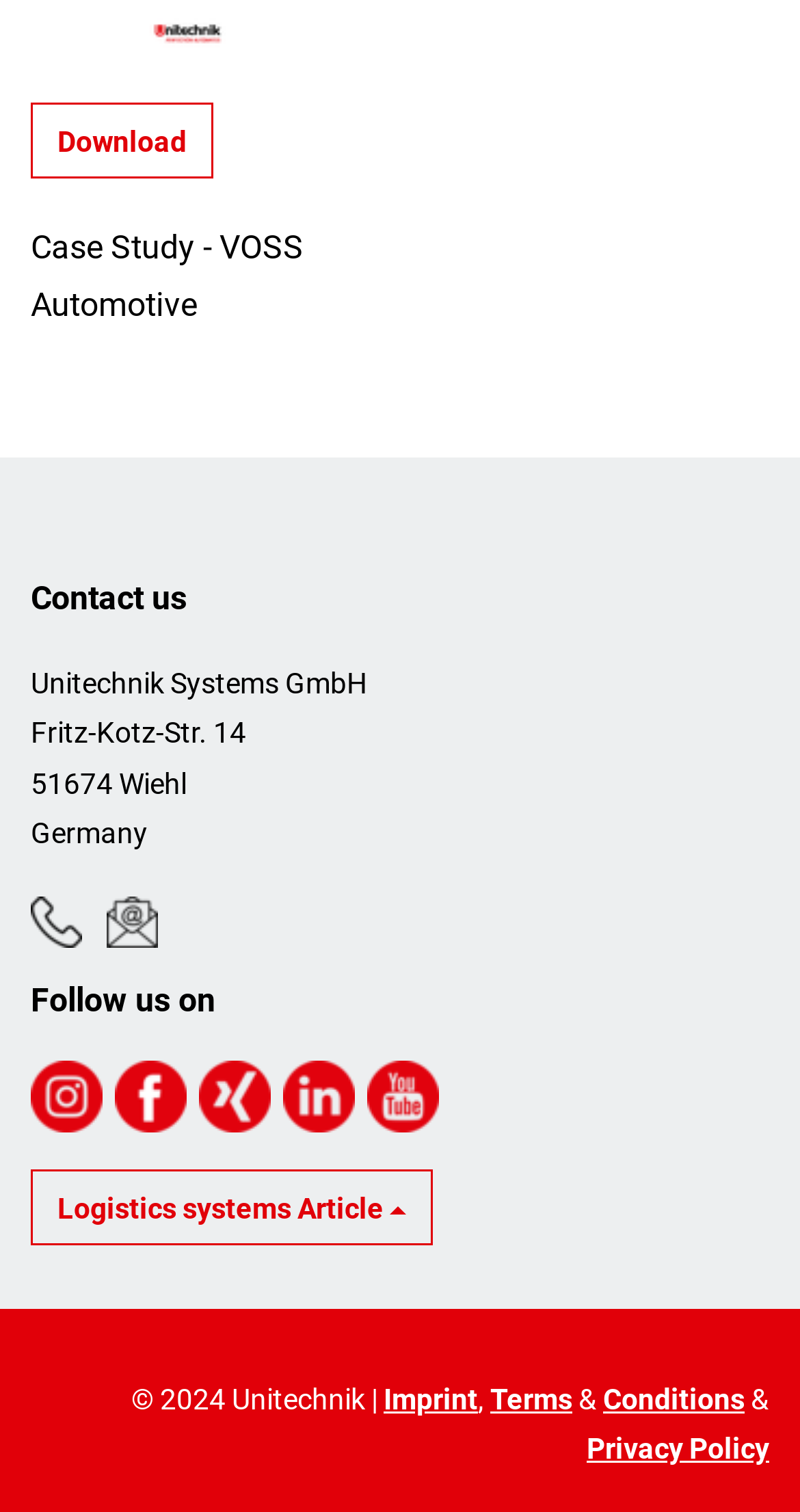Identify the bounding box coordinates for the element you need to click to achieve the following task: "Leave a comment". Provide the bounding box coordinates as four float numbers between 0 and 1, in the form [left, top, right, bottom].

None